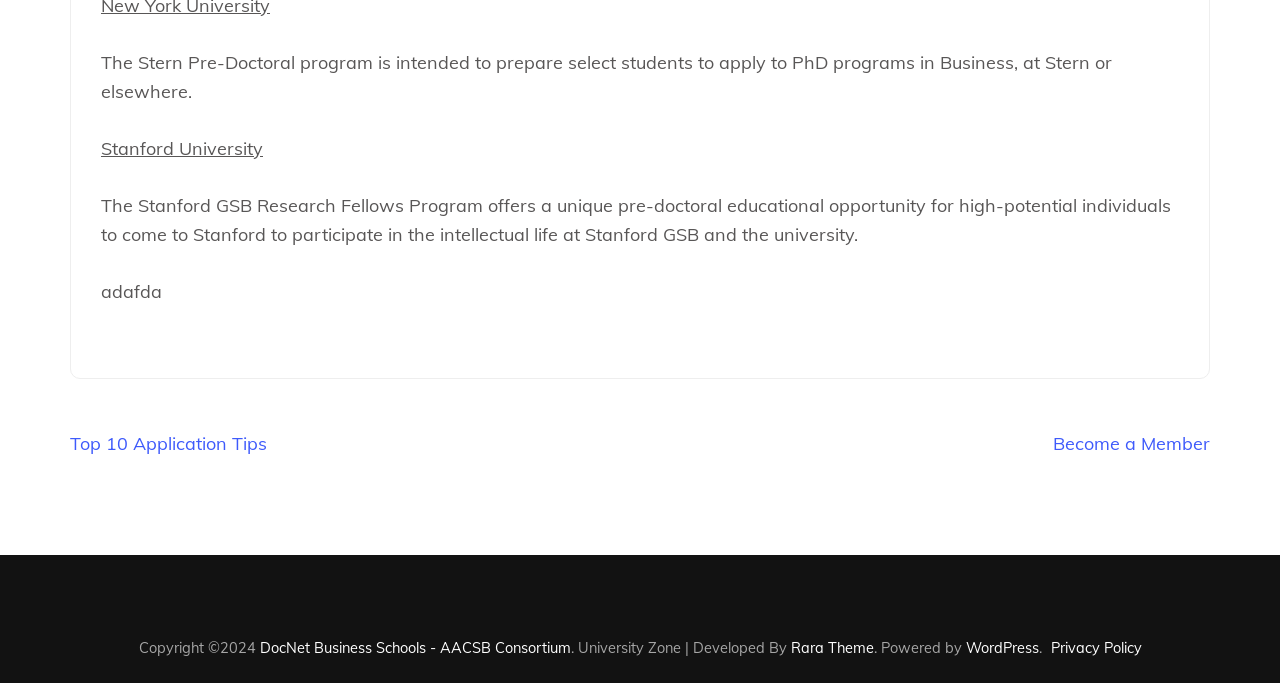What is the name of the university mentioned in the second paragraph?
Based on the visual content, answer with a single word or a brief phrase.

Stanford University